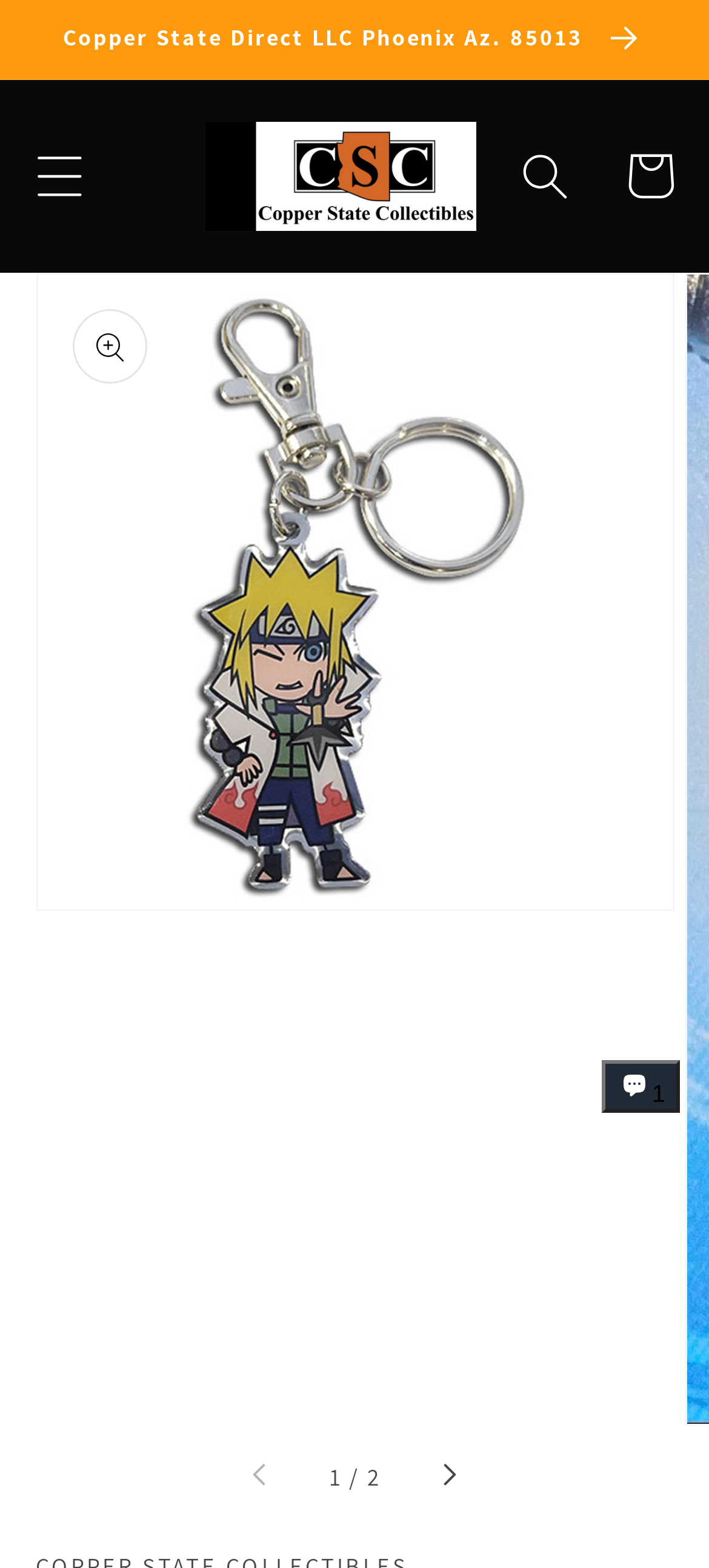Locate the bounding box coordinates of the clickable element to fulfill the following instruction: "Slide right to view more images". Provide the coordinates as four float numbers between 0 and 1 in the format [left, top, right, bottom].

[0.575, 0.917, 0.688, 0.968]